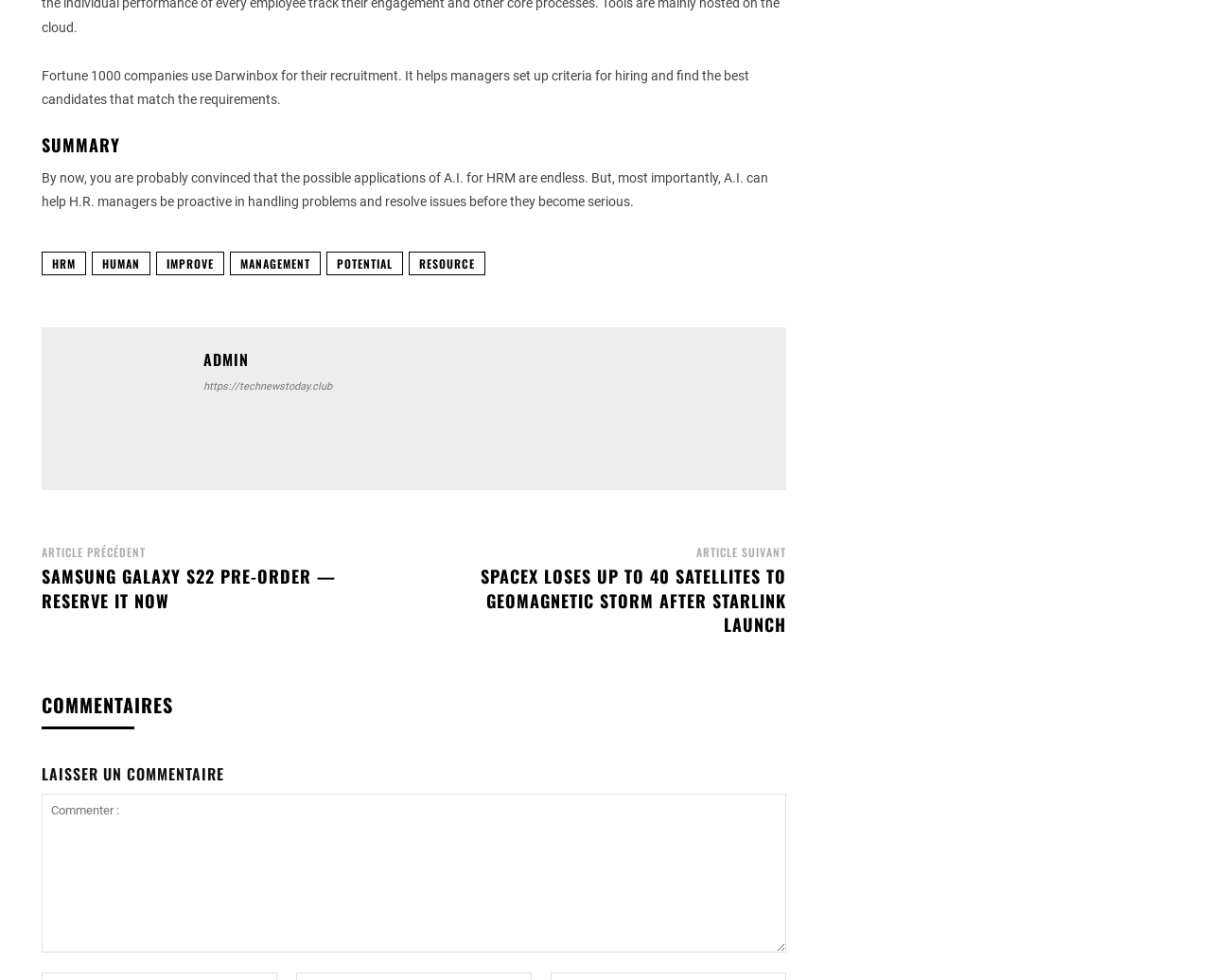Could you find the bounding box coordinates of the clickable area to complete this instruction: "Click on 'HRM'"?

[0.034, 0.257, 0.071, 0.281]